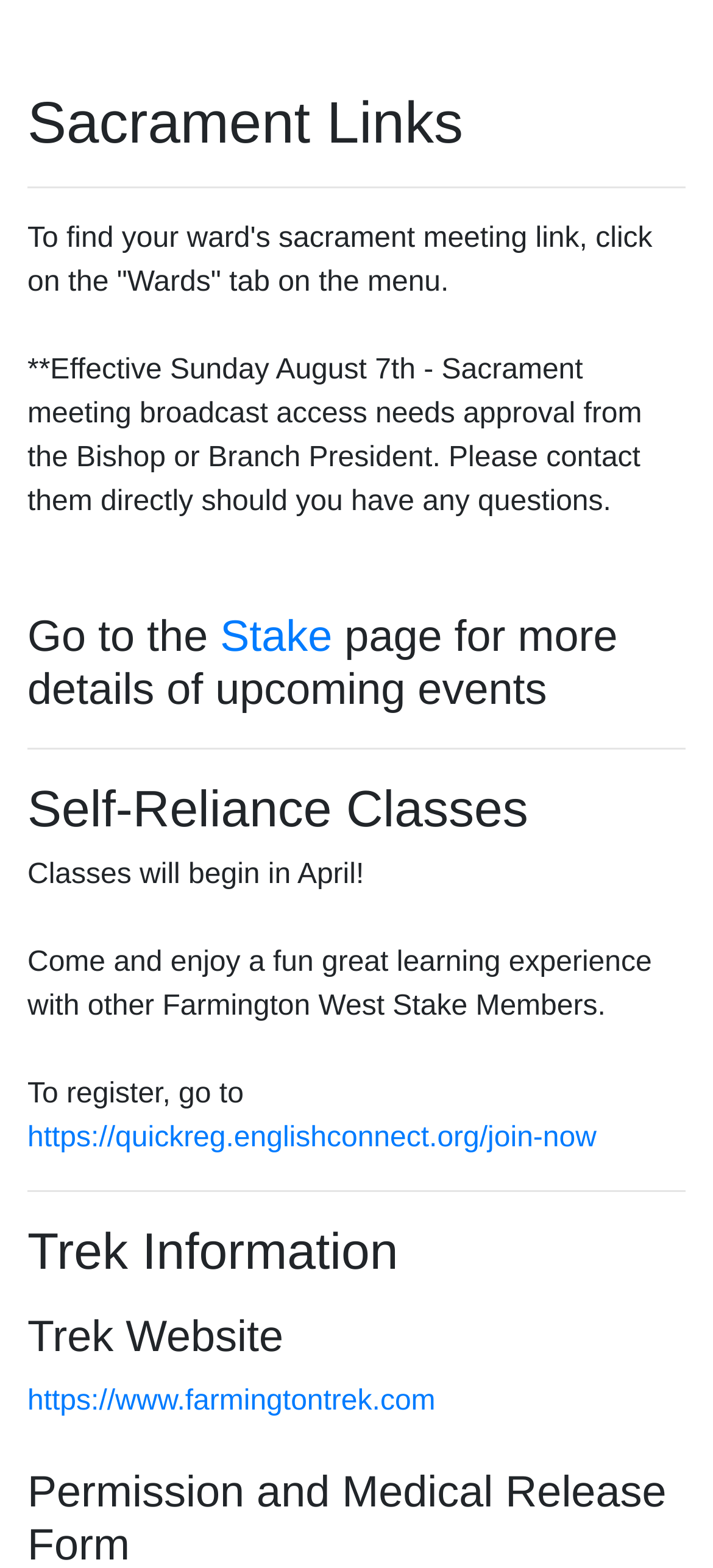Determine the bounding box coordinates for the UI element described. Format the coordinates as (top-left x, top-left y, bottom-right x, bottom-right y) and ensure all values are between 0 and 1. Element description: Stake

[0.309, 0.391, 0.466, 0.422]